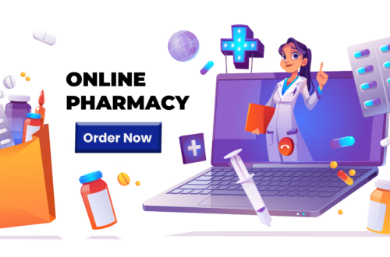Answer the question in one word or a short phrase:
What is the purpose of the 'Order Now' button?

to encourage viewers to engage with the service